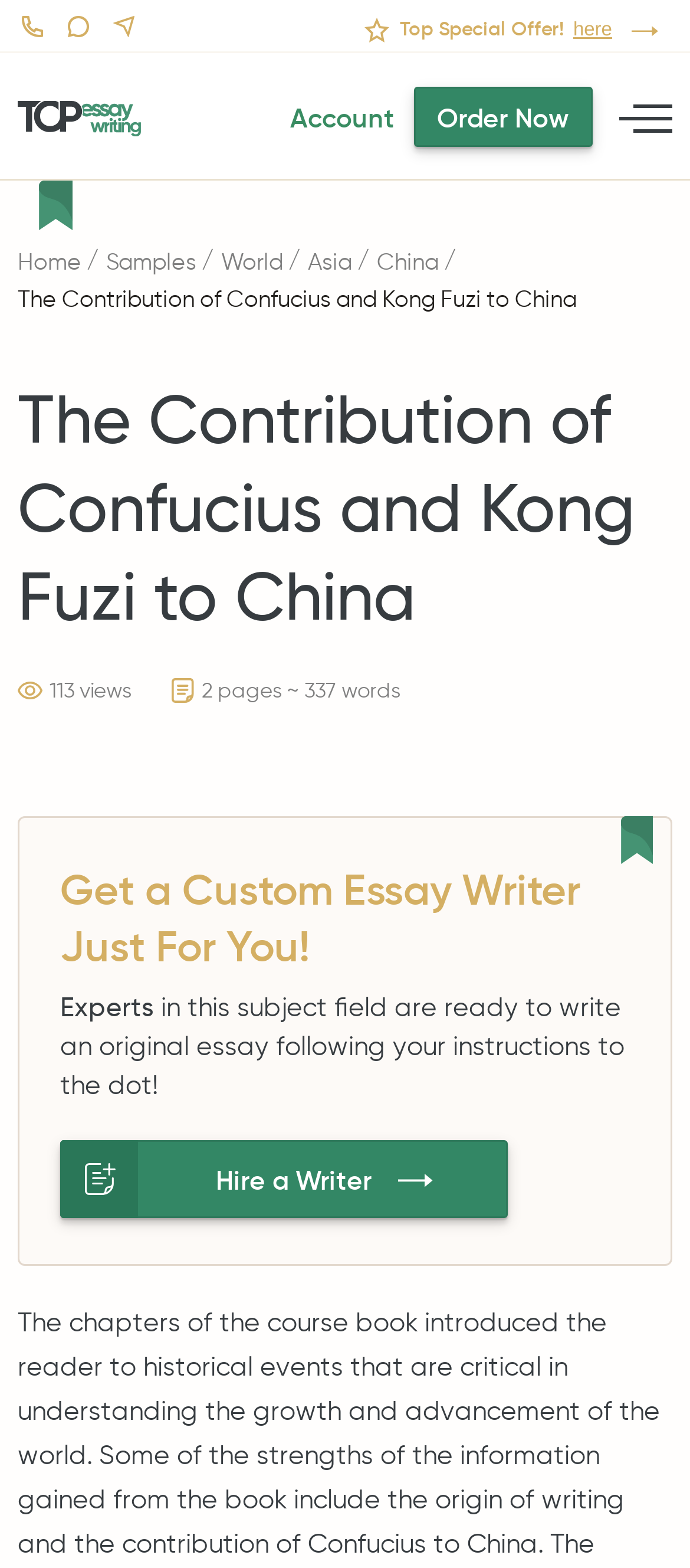Please answer the following question as detailed as possible based on the image: 
What is the name of the essay sample?

I found the name of the essay sample by looking at the StaticText element with the bounding box coordinates [0.026, 0.182, 0.836, 0.199] which contains the text 'The Contribution of Confucius and Kong Fuzi to China'.